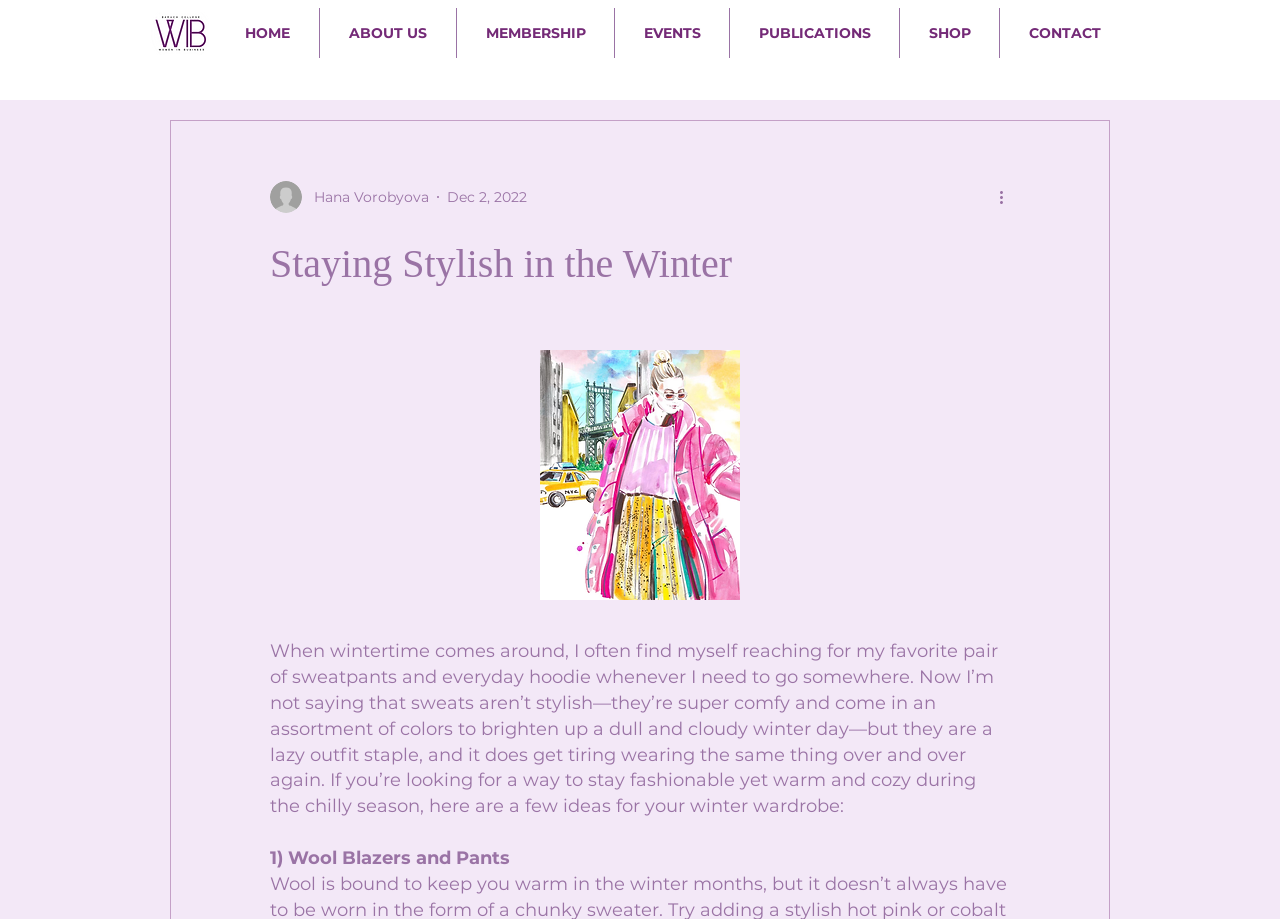What is the date of the article?
Provide an in-depth and detailed answer to the question.

The date of the article can be found below the writer's picture, which is located on the top-left side of the webpage.